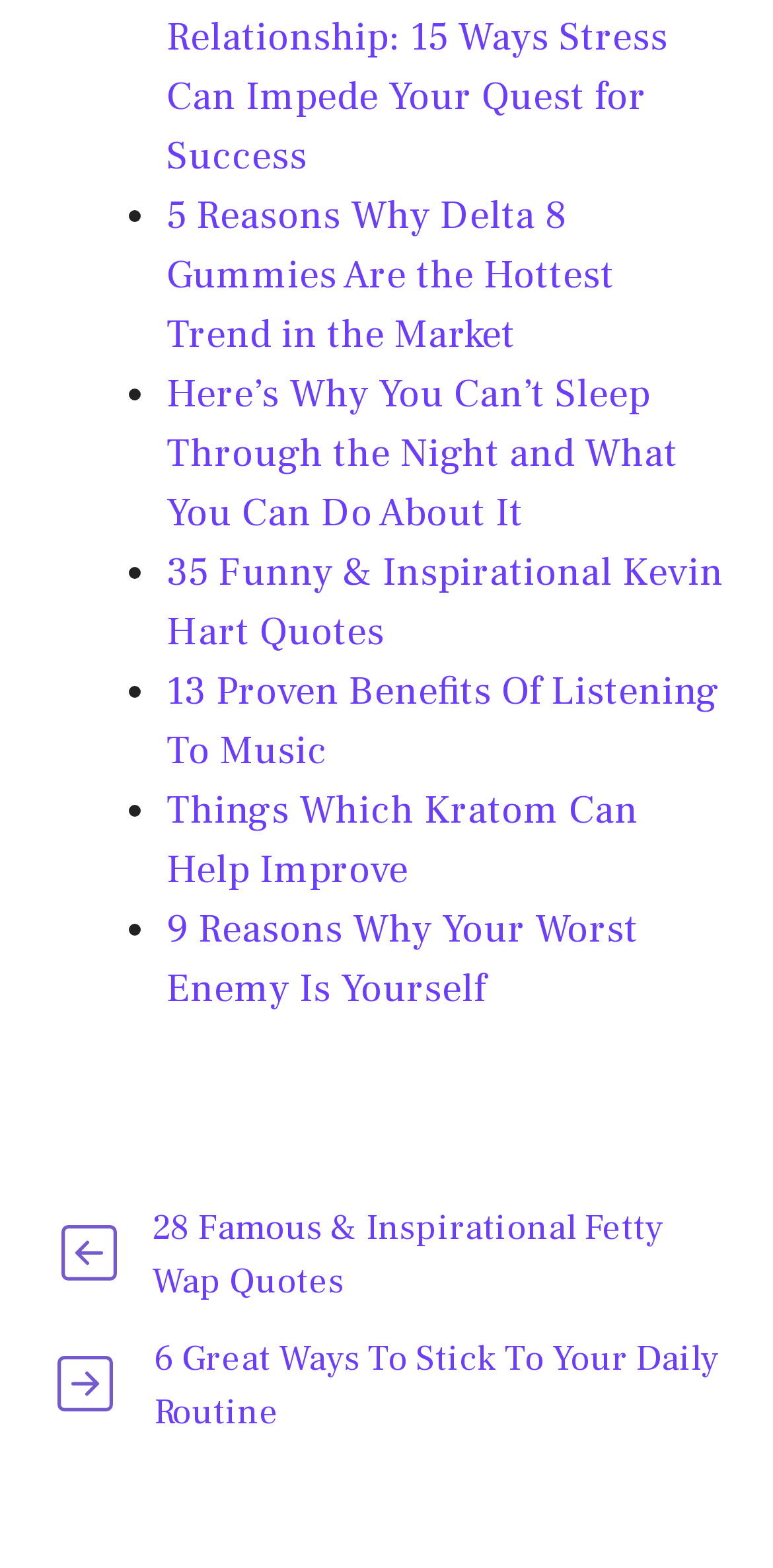Can you find the bounding box coordinates of the area I should click to execute the following instruction: "Check out the inspirational Fetty Wap Quotes"?

[0.197, 0.769, 0.858, 0.832]